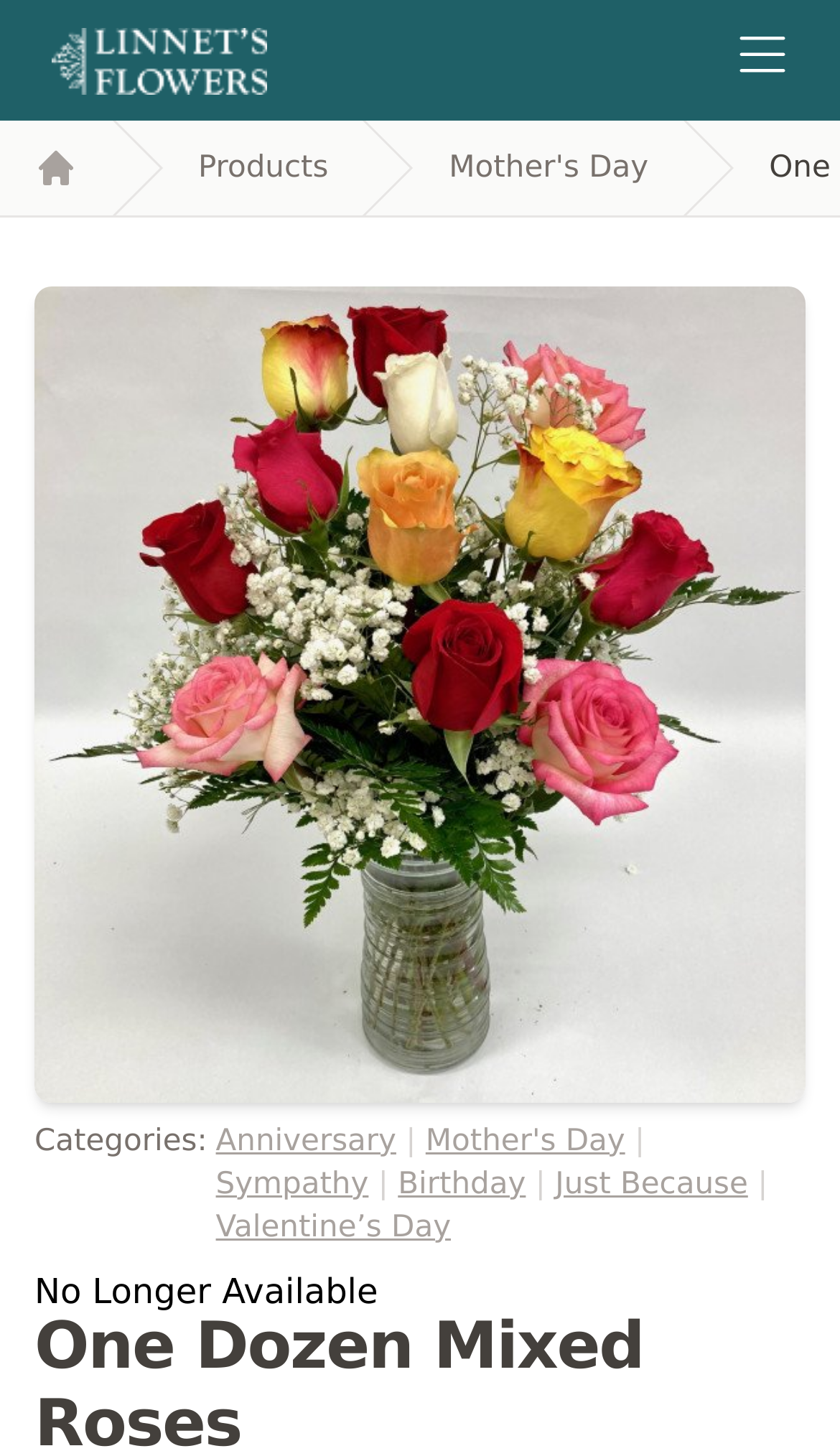Find the bounding box of the UI element described as: "alt="Linnets Flowers"". The bounding box coordinates should be given as four float values between 0 and 1, i.e., [left, top, right, bottom].

[0.062, 0.019, 0.318, 0.065]